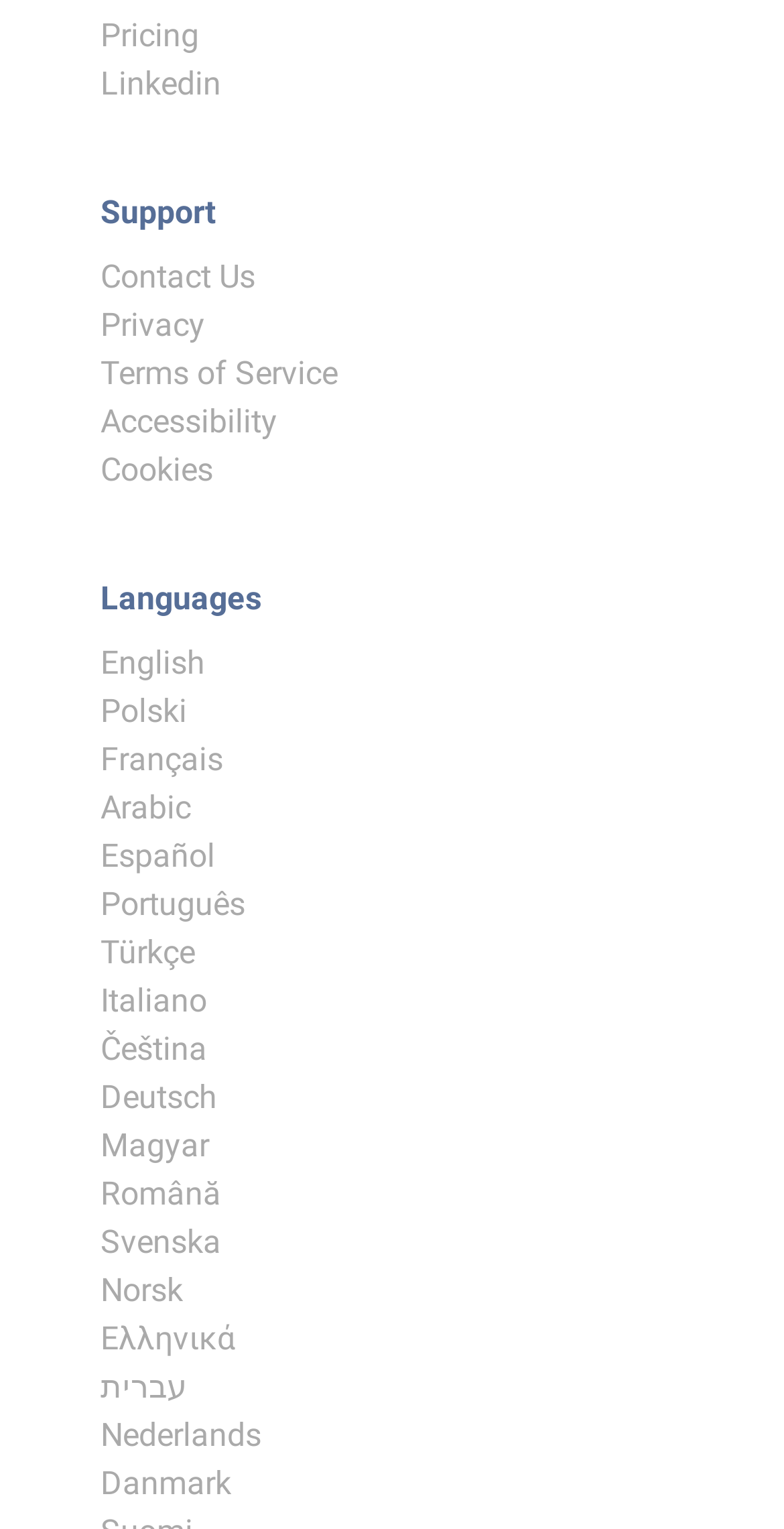What is the second heading in the footer?
Please provide a single word or phrase answer based on the image.

Languages